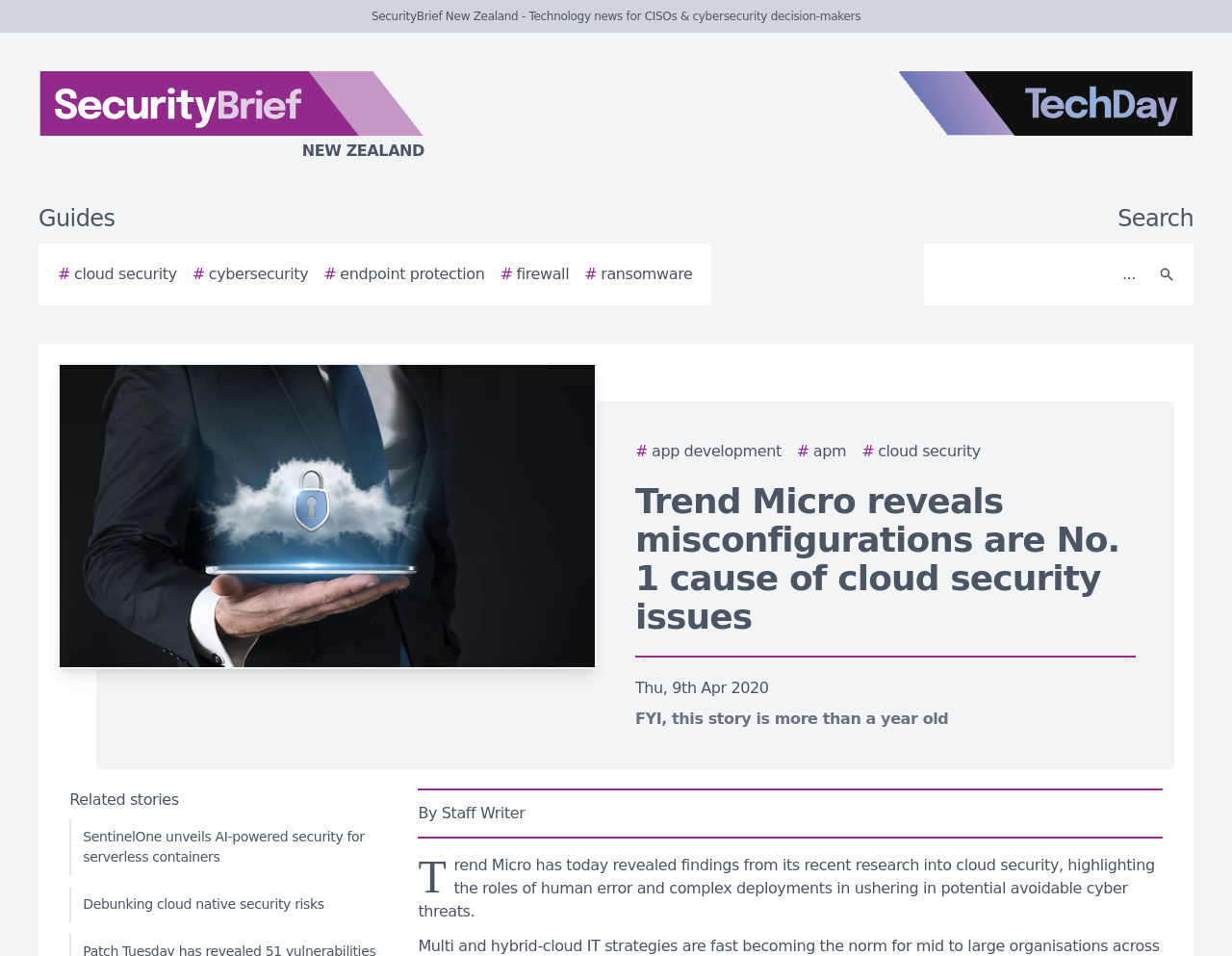Determine the bounding box coordinates of the section to be clicked to follow the instruction: "Read Trend Micro reveals misconfigurations are No. 1 cause of cloud security issues". The coordinates should be given as four float numbers between 0 and 1, formatted as [left, top, right, bottom].

[0.516, 0.505, 0.922, 0.666]